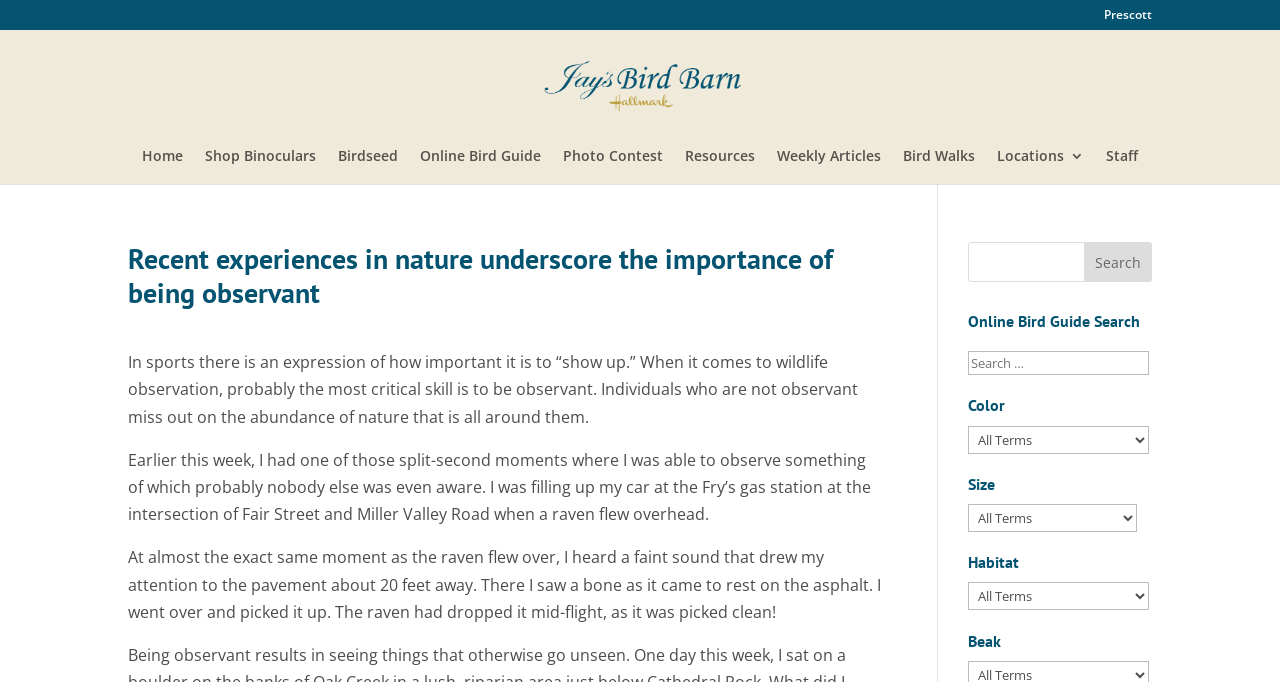Identify the bounding box coordinates for the element that needs to be clicked to fulfill this instruction: "Search for a bird". Provide the coordinates in the format of four float numbers between 0 and 1: [left, top, right, bottom].

[0.756, 0.355, 0.9, 0.413]